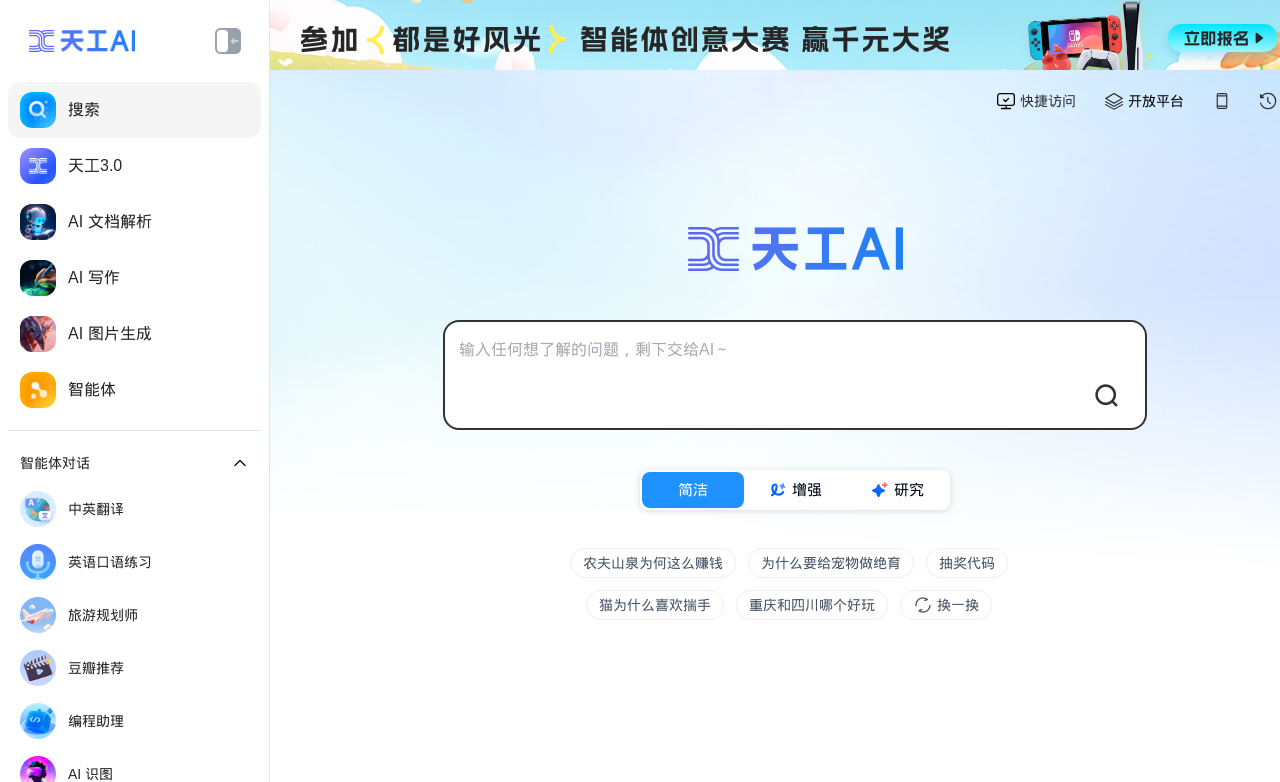What are the categories of smart assistants?
Please give a detailed and elaborate answer to the question.

The webpage mentions that the AI assistant can assist in multiple scenarios, including learning, job, and life, indicating that the smart assistants are categorized into these three areas.